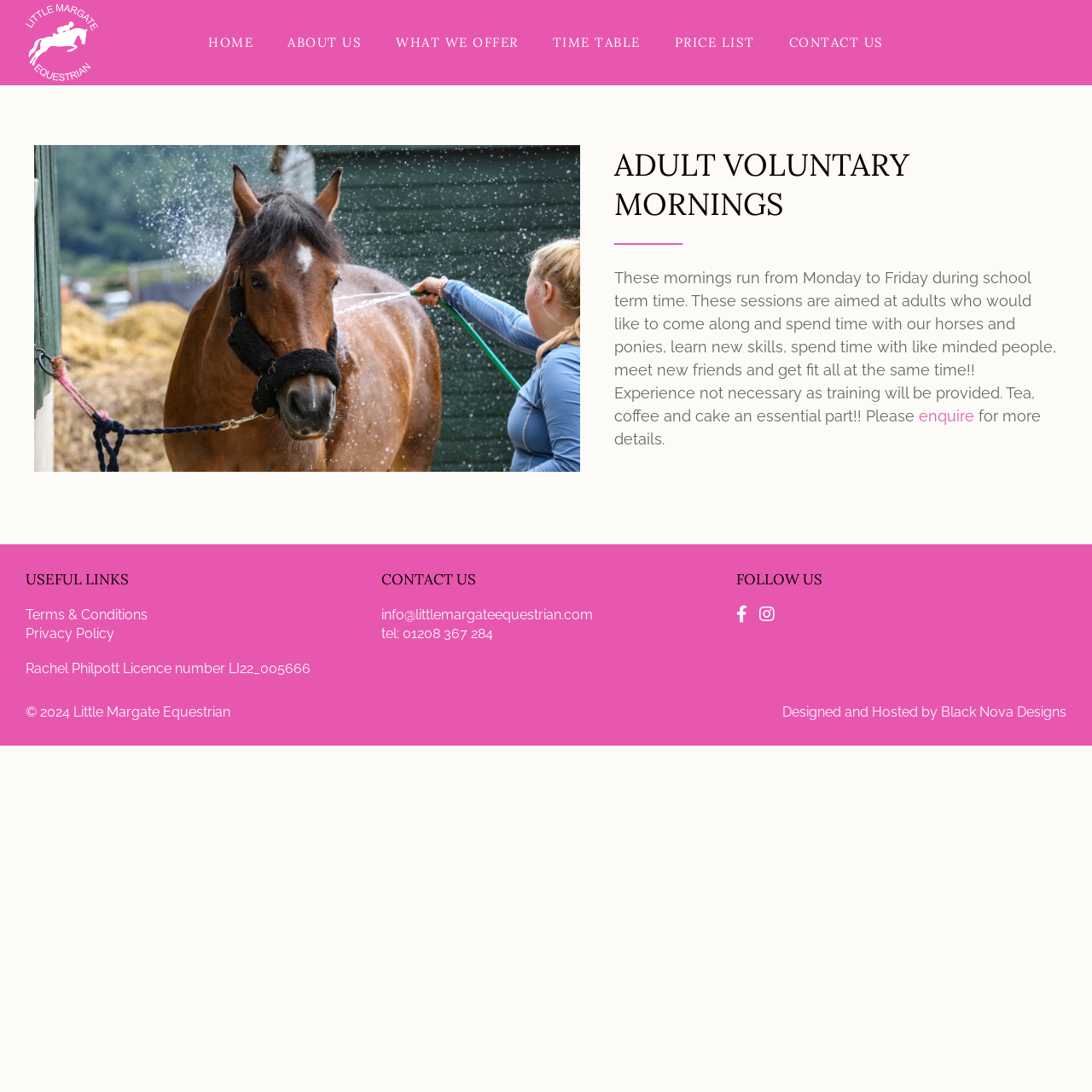Identify the bounding box coordinates for the element you need to click to achieve the following task: "Check the post from 10 years, 4 months ago". Provide the bounding box coordinates as four float numbers between 0 and 1, in the form [left, top, right, bottom].

None